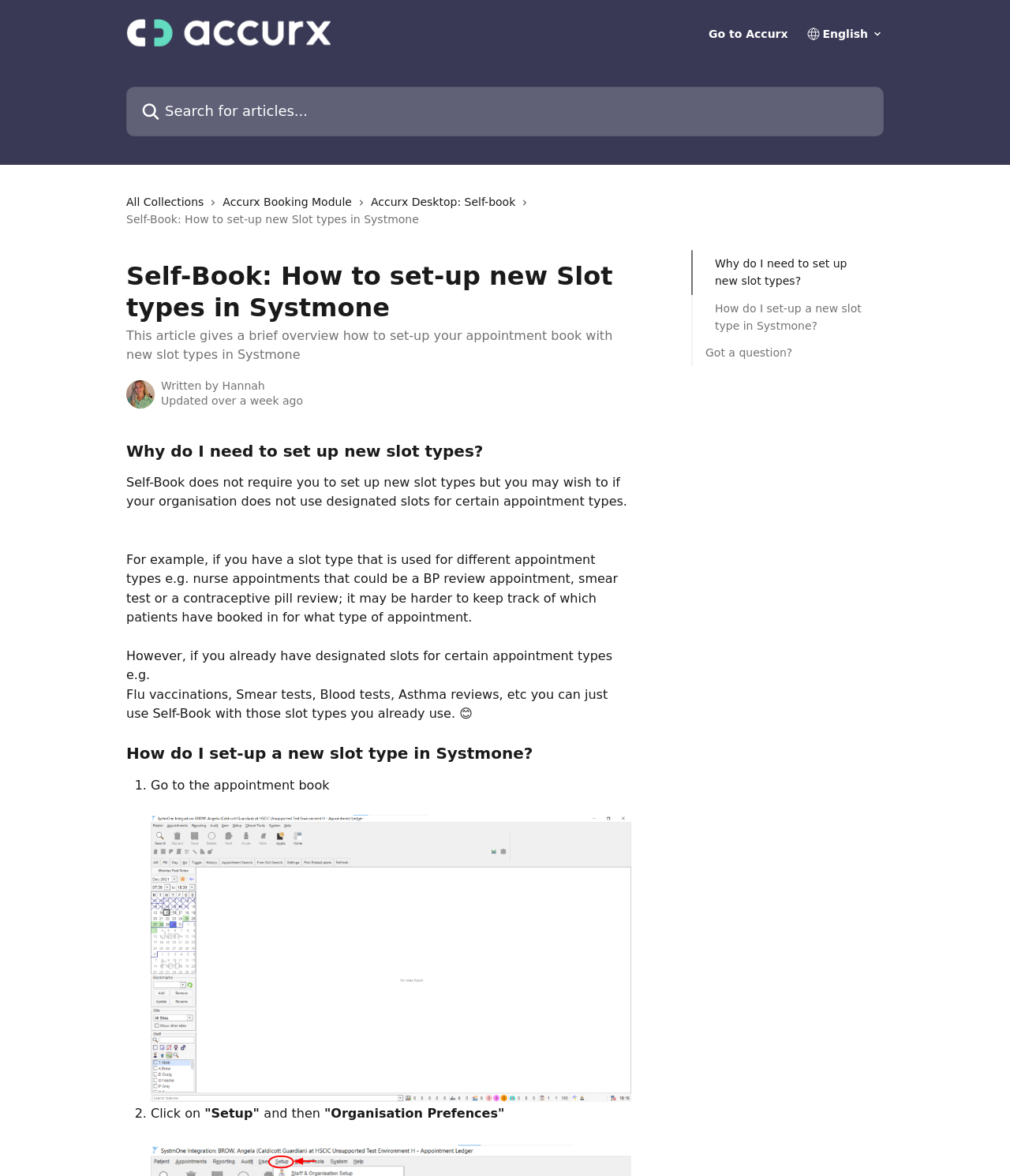Answer the question with a single word or phrase: 
What is the purpose of the search bar?

To search for articles